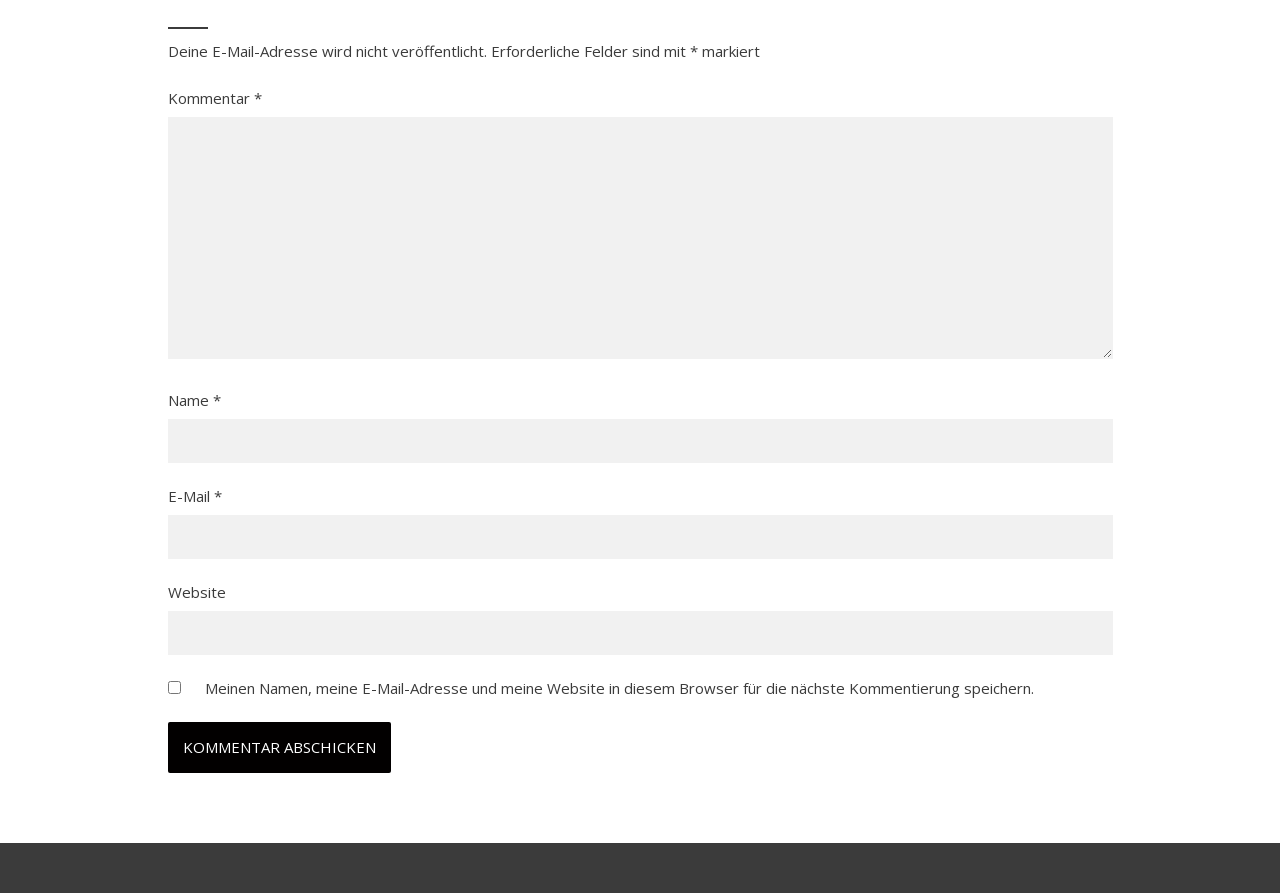Determine the bounding box coordinates for the UI element described. Format the coordinates as (top-left x, top-left y, bottom-right x, bottom-right y) and ensure all values are between 0 and 1. Element description: parent_node: Name * name="author"

[0.131, 0.469, 0.869, 0.519]